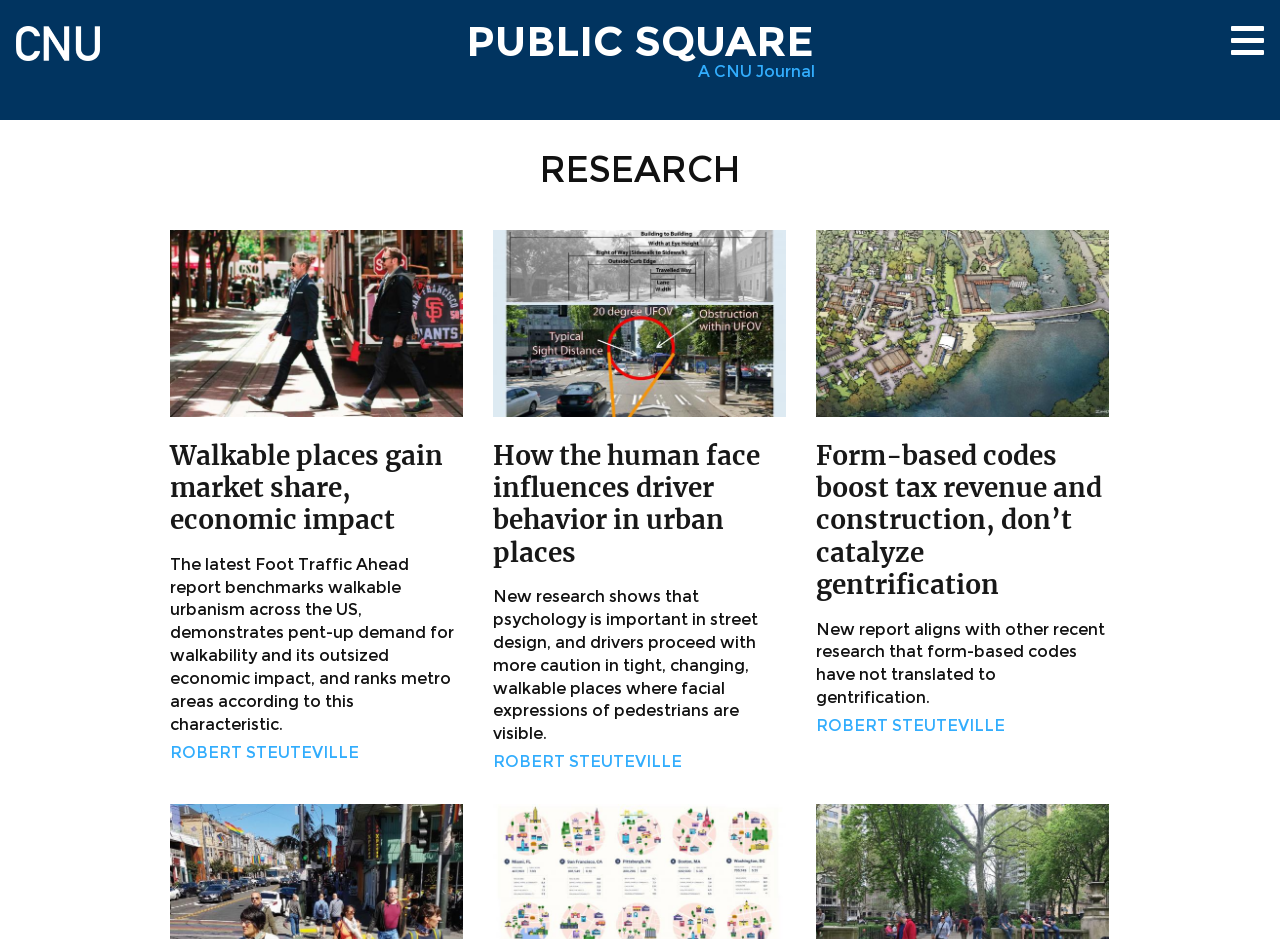Create a detailed summary of all the visual and textual information on the webpage.

This webpage is categorized under "Category | CNU" and appears to be a journal or news website. At the top-left corner, there is a "Skip to main content" link, followed by a "Home" link with an accompanying image. To the right of these links, there is a "PUBLIC SQUARE" link. Below these elements, there is a static text "A CNU Journal" and a "Toggle navigation" button at the top-right corner.

The main content of the webpage is divided into three sections, each with a heading and accompanying text and images. The first section is titled "RESEARCH" and features three articles. The first article, "Walkable places gain market share, economic impact", has a link and a brief summary of the article. Below this, there is a link to the author, "ROBERT STEUTEVILLE". The second article, "How the human face influences driver behavior in urban places", is similarly structured, with a link, summary, and author link. The third article, "Form-based codes boost tax revenue and construction, don’t catalyze gentrification", follows the same pattern.

Each article has an accompanying image, and the images are positioned to the left of the article summaries. The articles are arranged in a horizontal layout, with the first article on the left, the second in the middle, and the third on the right. Overall, the webpage has a clean and organized structure, making it easy to navigate and read the articles.